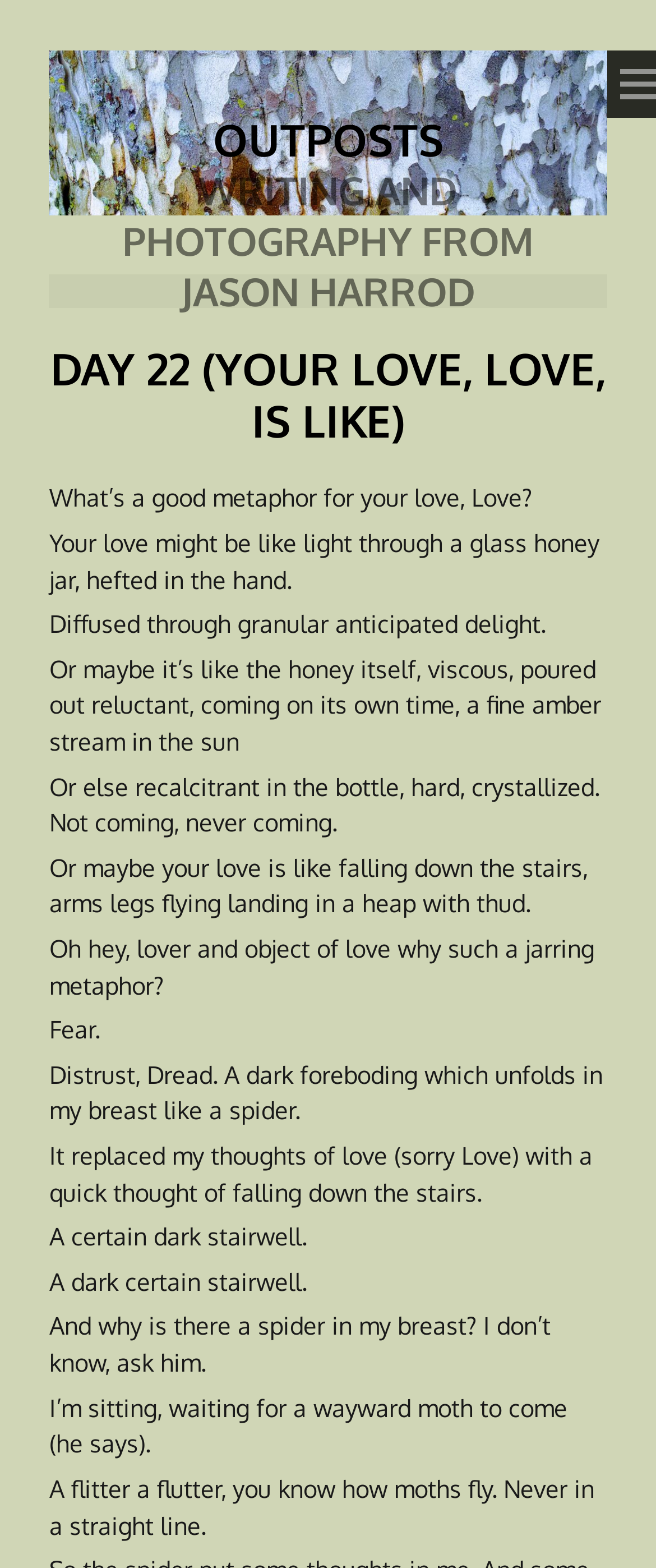How many metaphors are used to describe love? Based on the screenshot, please respond with a single word or phrase.

5